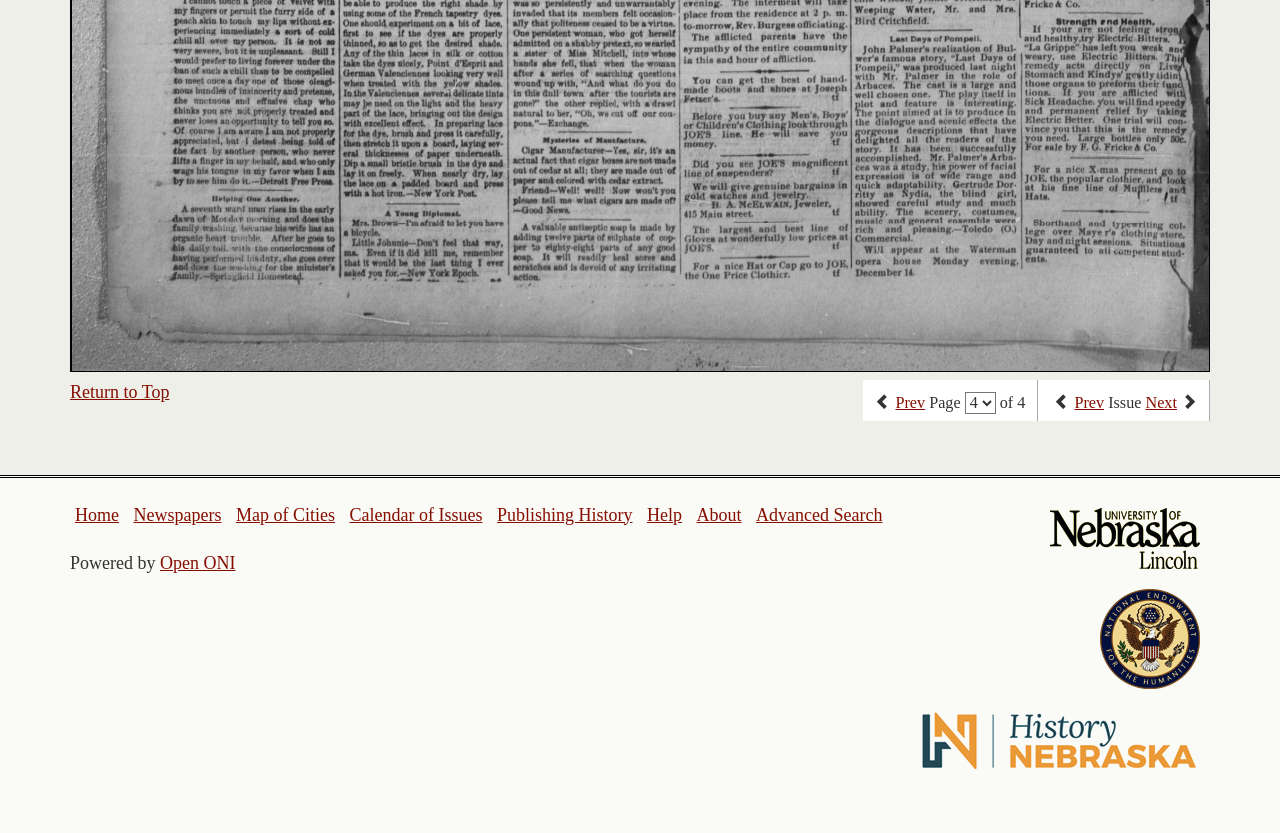What is the purpose of the 'Advanced Search' link?
Based on the visual details in the image, please answer the question thoroughly.

I inferred the answer by analyzing the link element with the text 'Advanced Search' and its bounding box coordinates [0.591, 0.606, 0.689, 0.63], which suggests that it is related to searching functionality.